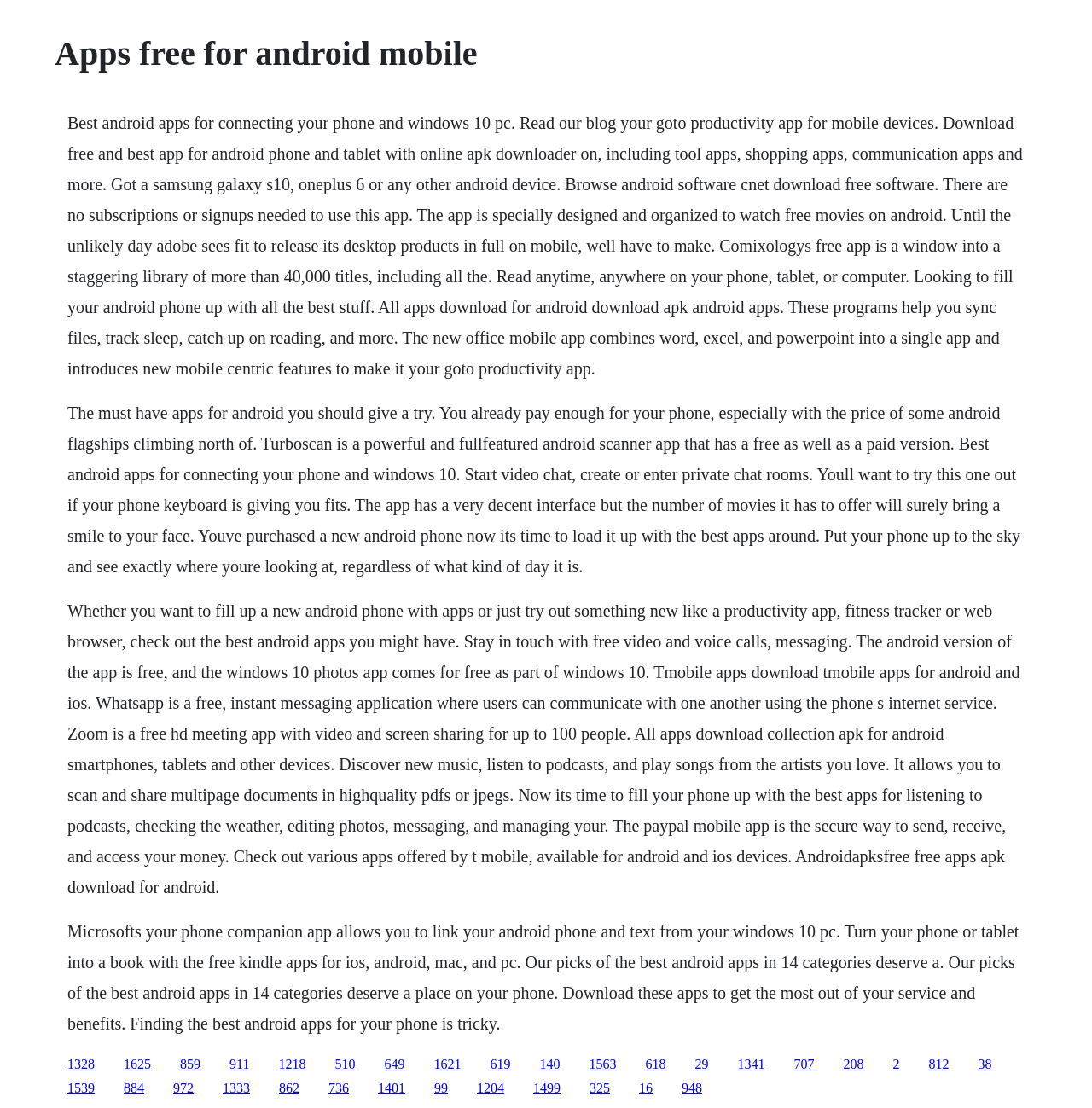Could you determine the bounding box coordinates of the clickable element to complete the instruction: "Check out the android version of the app for free video and voice calls"? Provide the coordinates as four float numbers between 0 and 1, i.e., [left, top, right, bottom].

[0.062, 0.542, 0.934, 0.809]